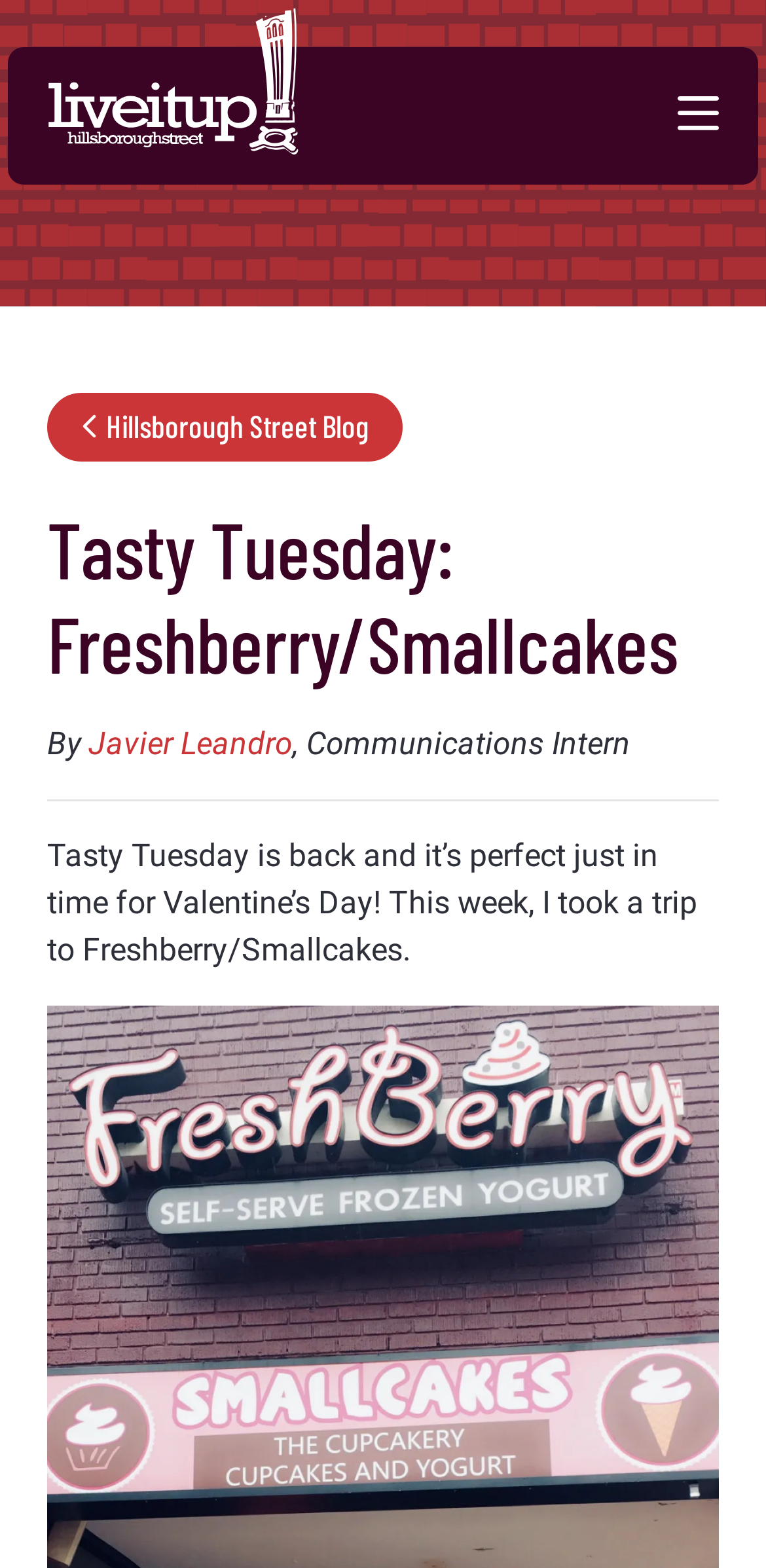Given the content of the image, can you provide a detailed answer to the question?
Who wrote the blog post?

I found the answer by looking at the link element with the text 'Javier Leandro' which is preceded by the text 'By', indicating that Javier Leandro is the author of the blog post.